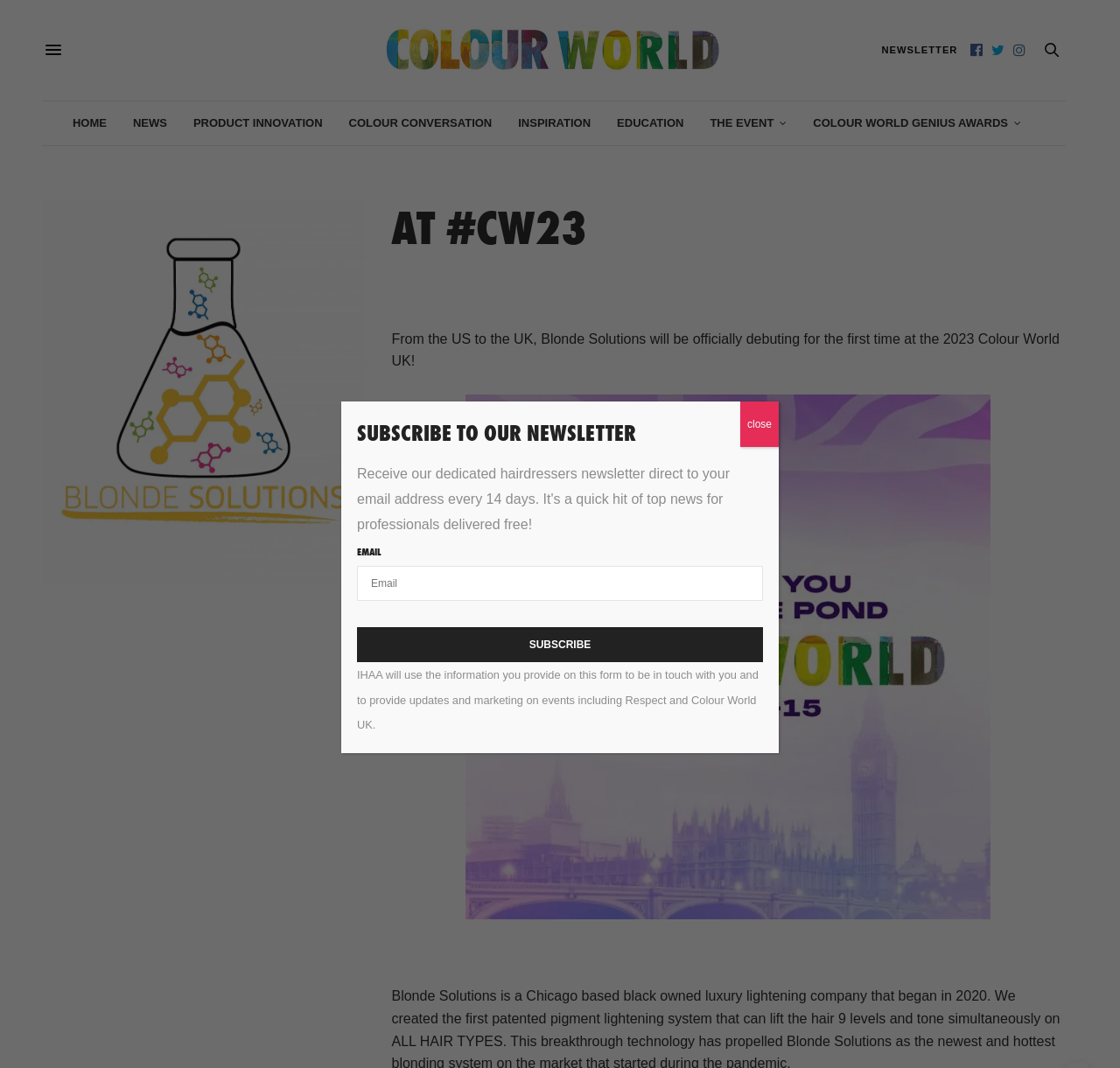Provide a thorough and detailed response to the question by examining the image: 
What is the purpose of the newsletter?

The answer can be found in the section that says 'SUBSCRIBE TO OUR NEWSLETTER'. The text explains that the newsletter is a 'quick hit of top news for professionals delivered free'.